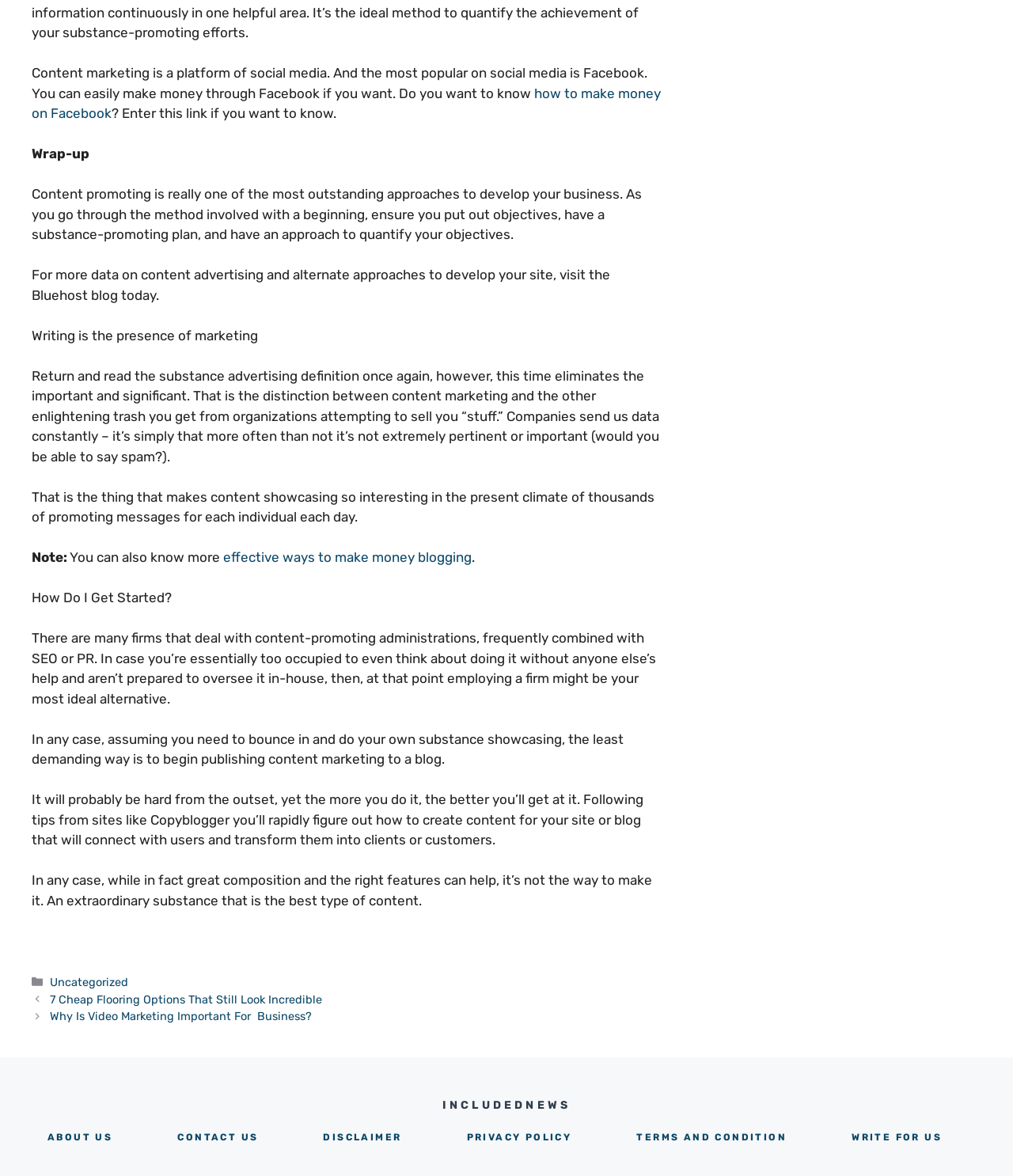Provide the bounding box coordinates of the section that needs to be clicked to accomplish the following instruction: "Visit the Bluehost blog for more data on content advertising."

[0.031, 0.227, 0.602, 0.257]